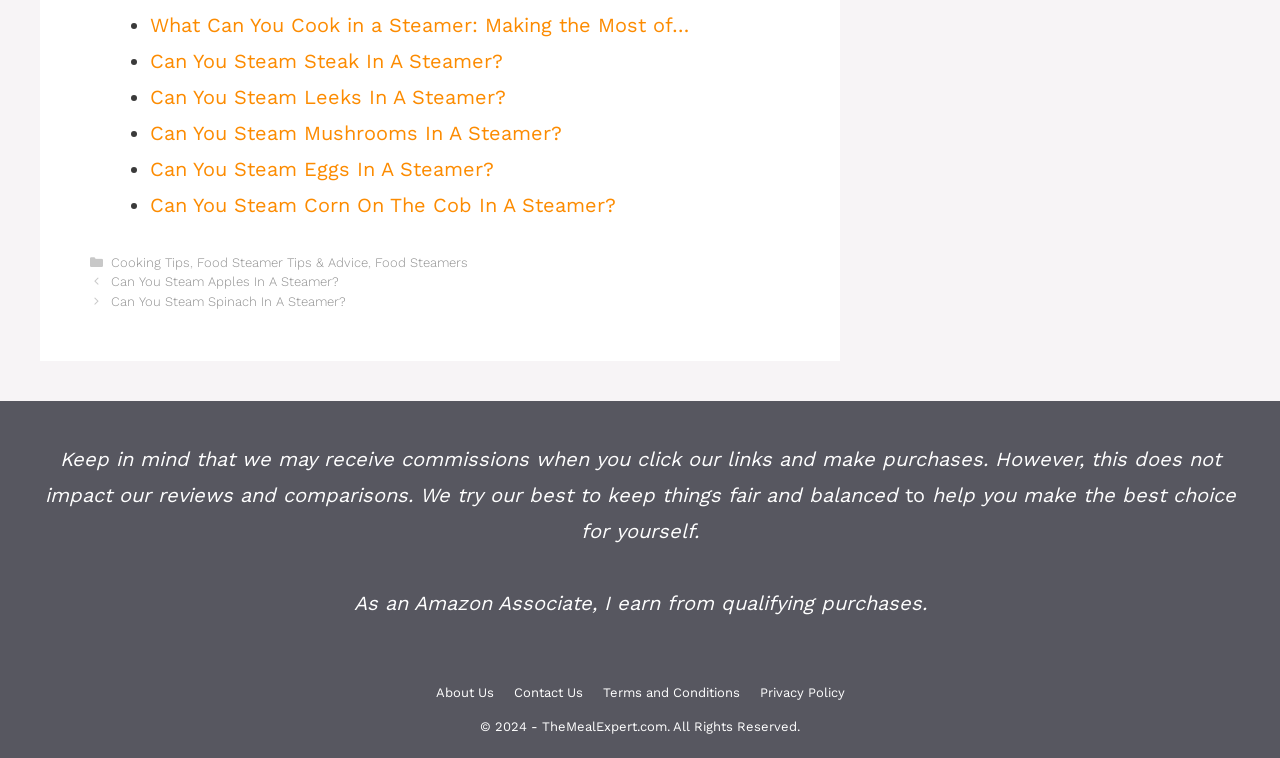Locate the bounding box coordinates of the area you need to click to fulfill this instruction: 'Go to 'Cooking Tips''. The coordinates must be in the form of four float numbers ranging from 0 to 1: [left, top, right, bottom].

[0.087, 0.336, 0.148, 0.356]